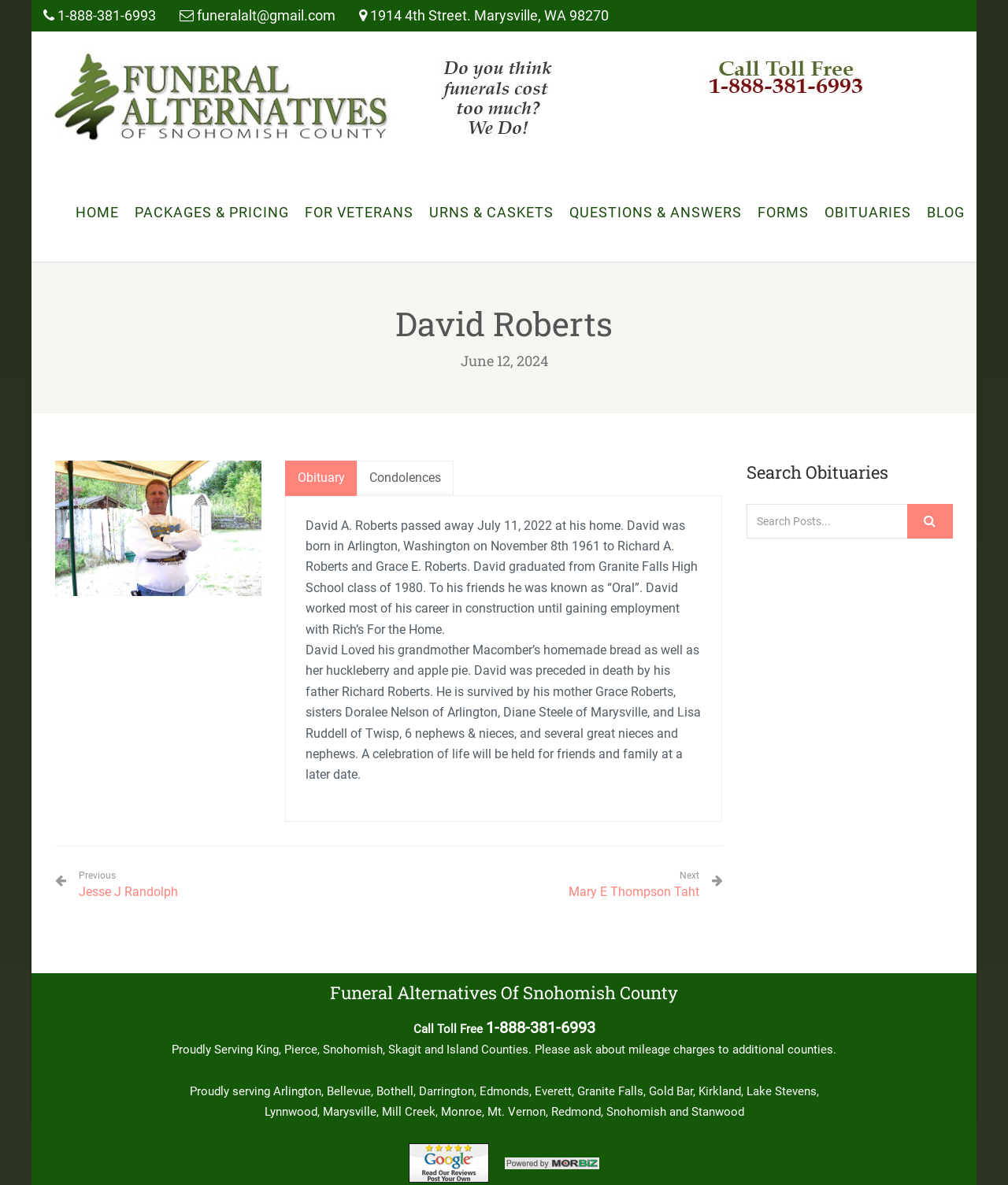Generate the text content of the main heading of the webpage.

David Roberts
June 12, 2024